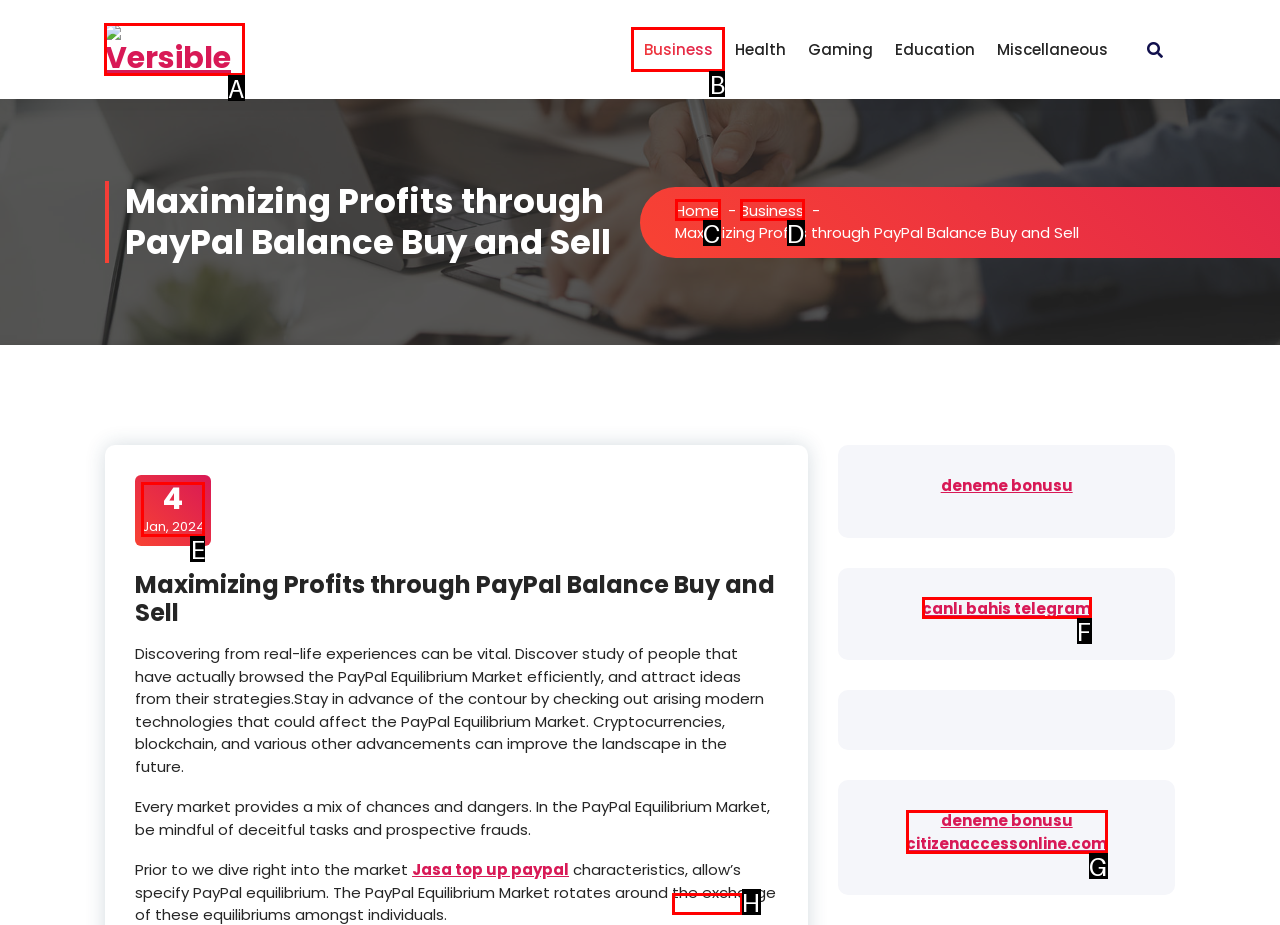Identify the correct UI element to click for the following task: Click on the 'Versible' link Choose the option's letter based on the given choices.

A